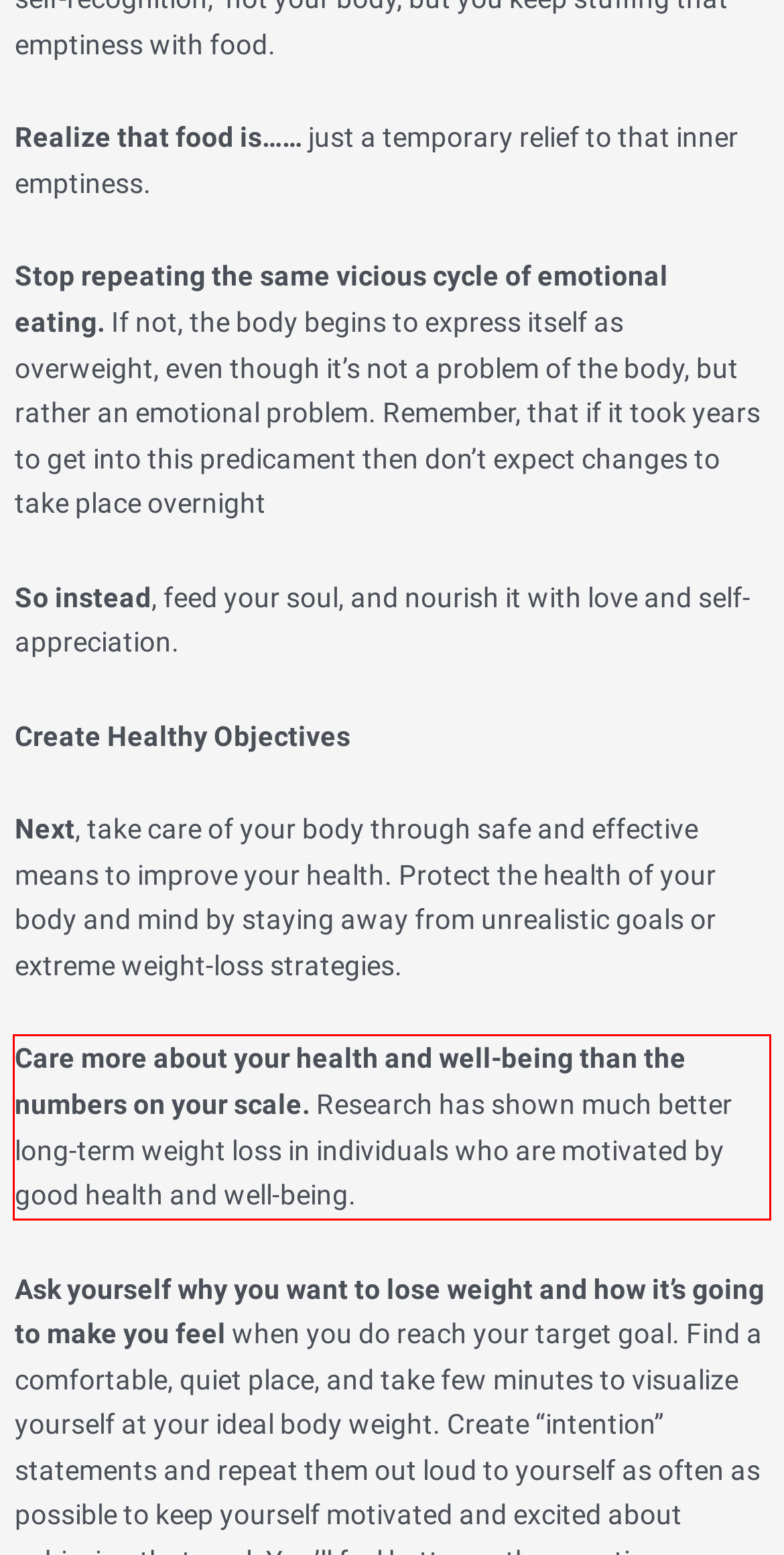Identify and extract the text within the red rectangle in the screenshot of the webpage.

Care more about your health and well-being than the numbers on your scale. Research has shown much better long-term weight loss in individuals who are motivated by good health and well-being.